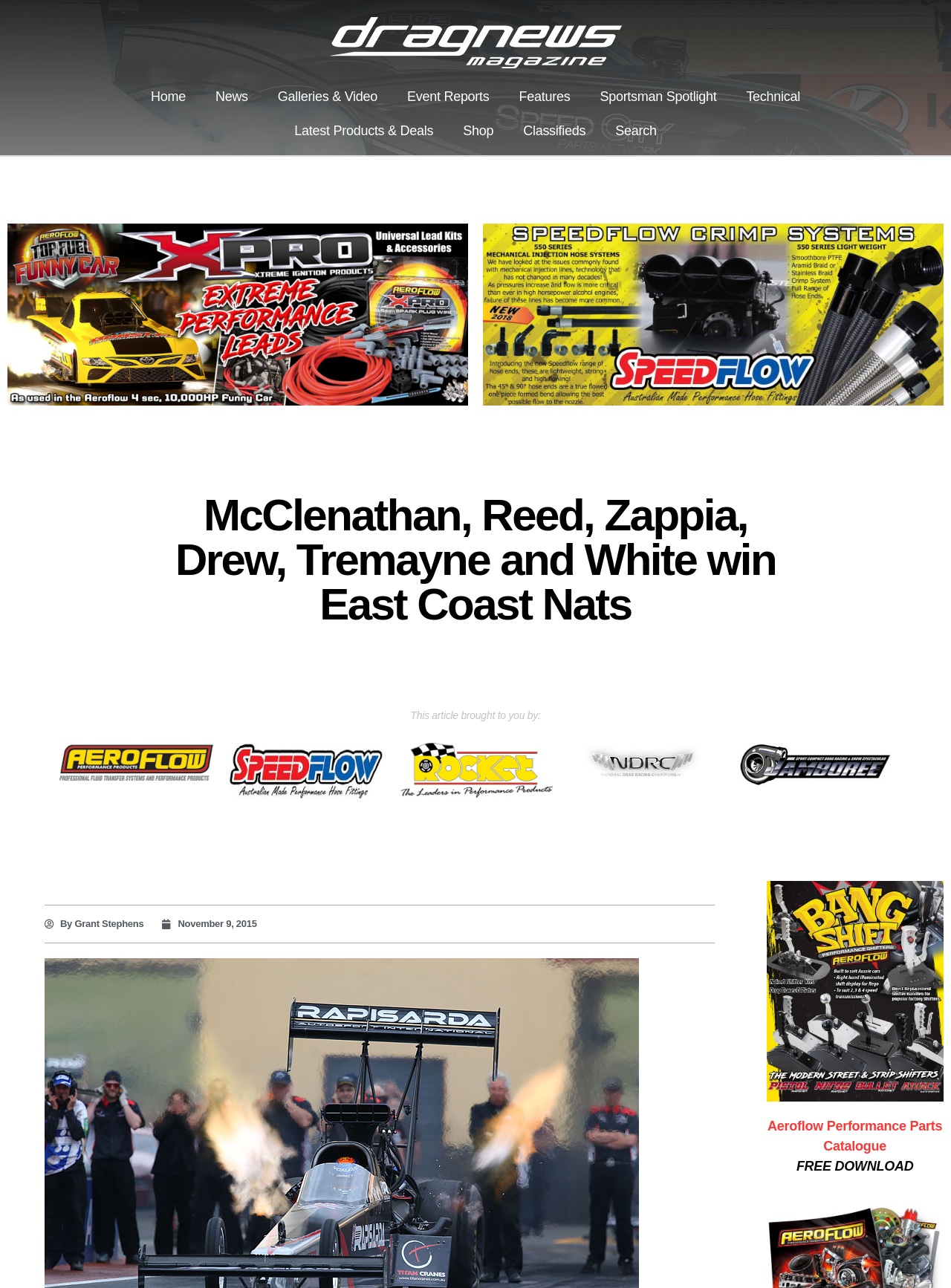Provide the bounding box coordinates for the area that should be clicked to complete the instruction: "view article by Grant Stephens".

[0.047, 0.712, 0.151, 0.723]